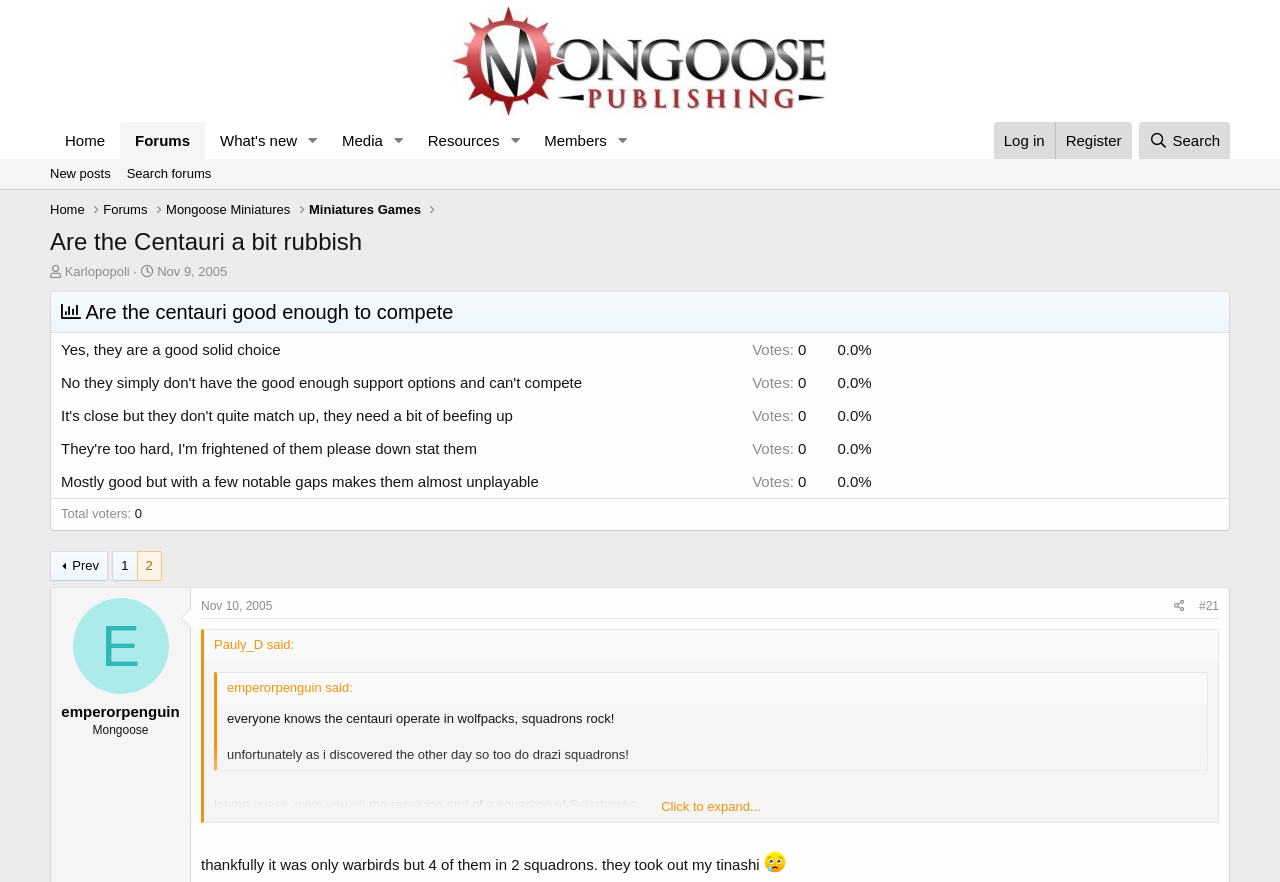Using the provided description: "parent_node: What's new aria-label="Toggle expanded"", find the bounding box coordinates of the corresponding UI element. The output should be four float numbers between 0 and 1, in the format [left, top, right, bottom].

[0.234, 0.138, 0.255, 0.18]